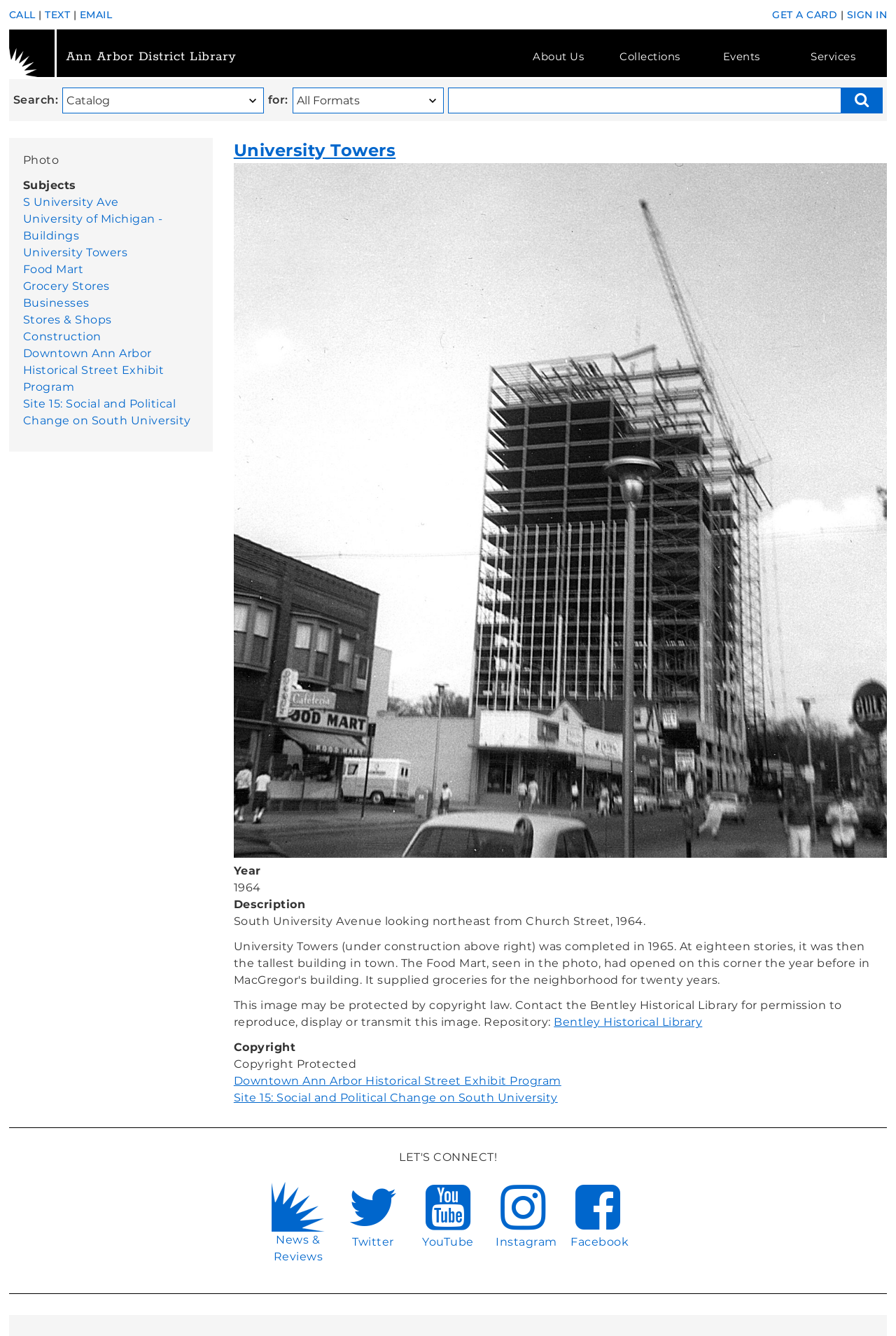Identify the bounding box coordinates of the clickable region necessary to fulfill the following instruction: "Visit the About Us page". The bounding box coordinates should be four float numbers between 0 and 1, i.e., [left, top, right, bottom].

[0.584, 0.03, 0.662, 0.054]